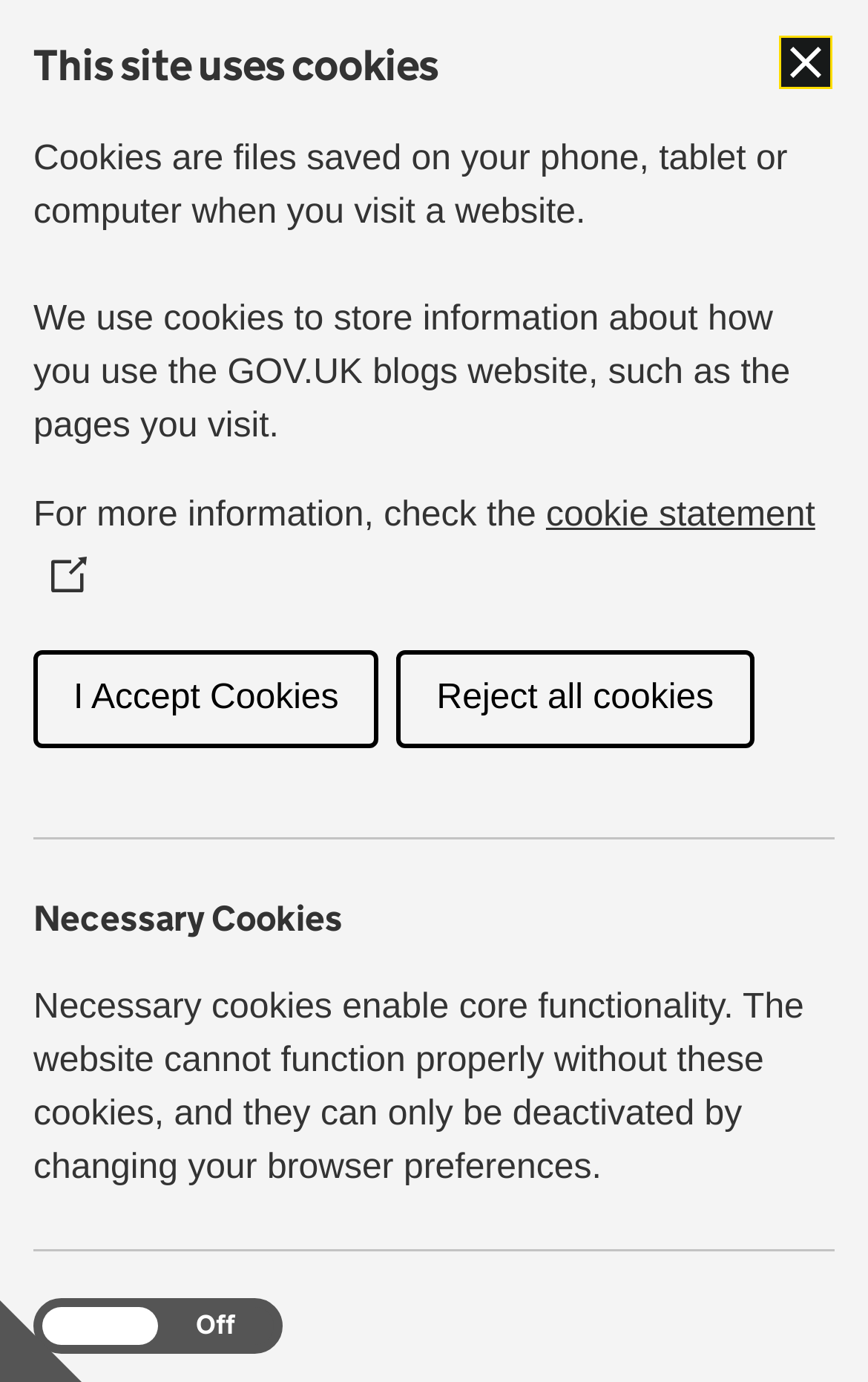What is the purpose of the cookies on this website?
Please provide a single word or phrase answer based on the image.

To store information about how you use the website